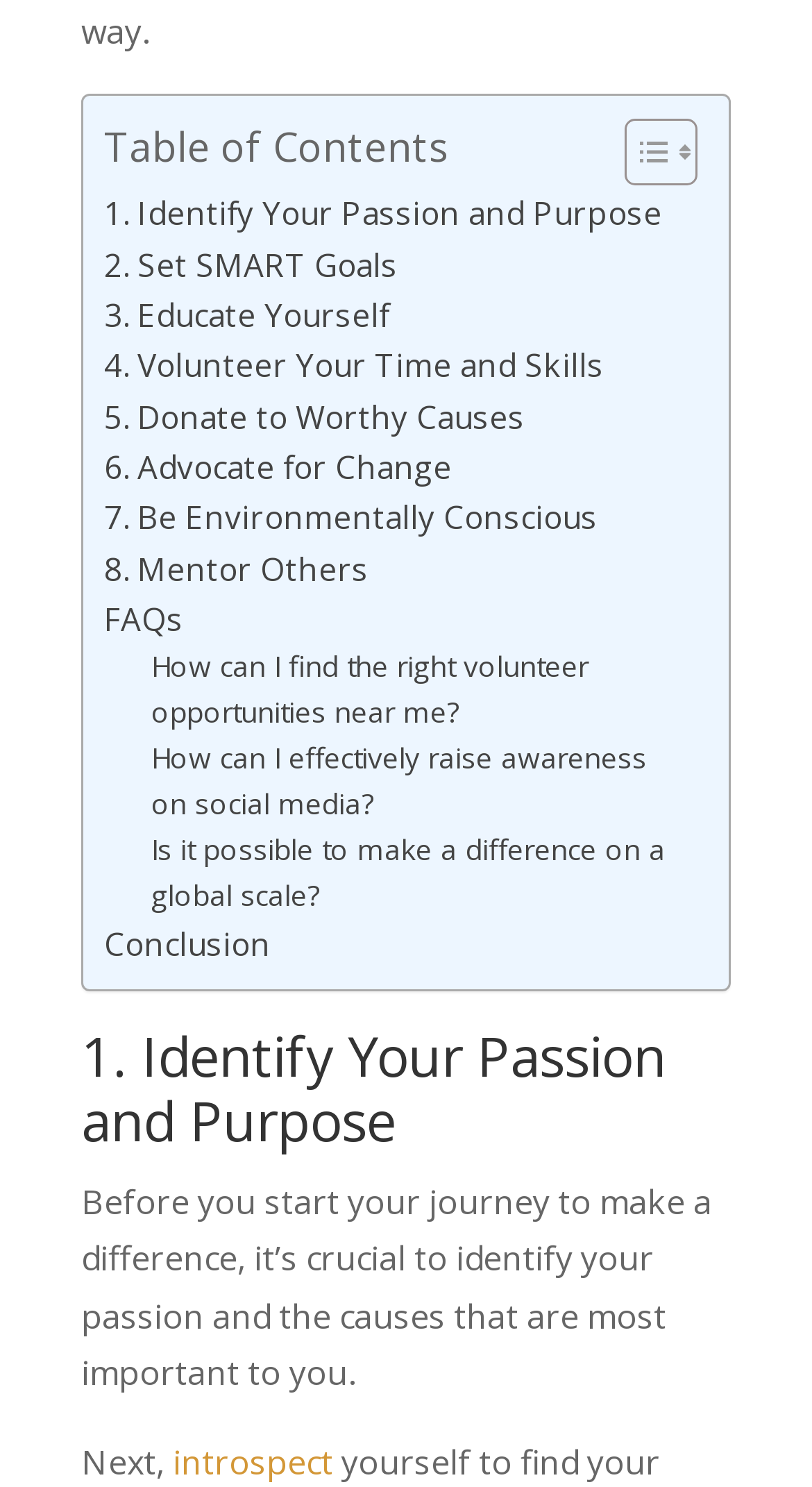Determine the bounding box coordinates of the clickable region to carry out the instruction: "Click on '1. Identify Your Passion and Purpose'".

[0.128, 0.127, 0.815, 0.161]